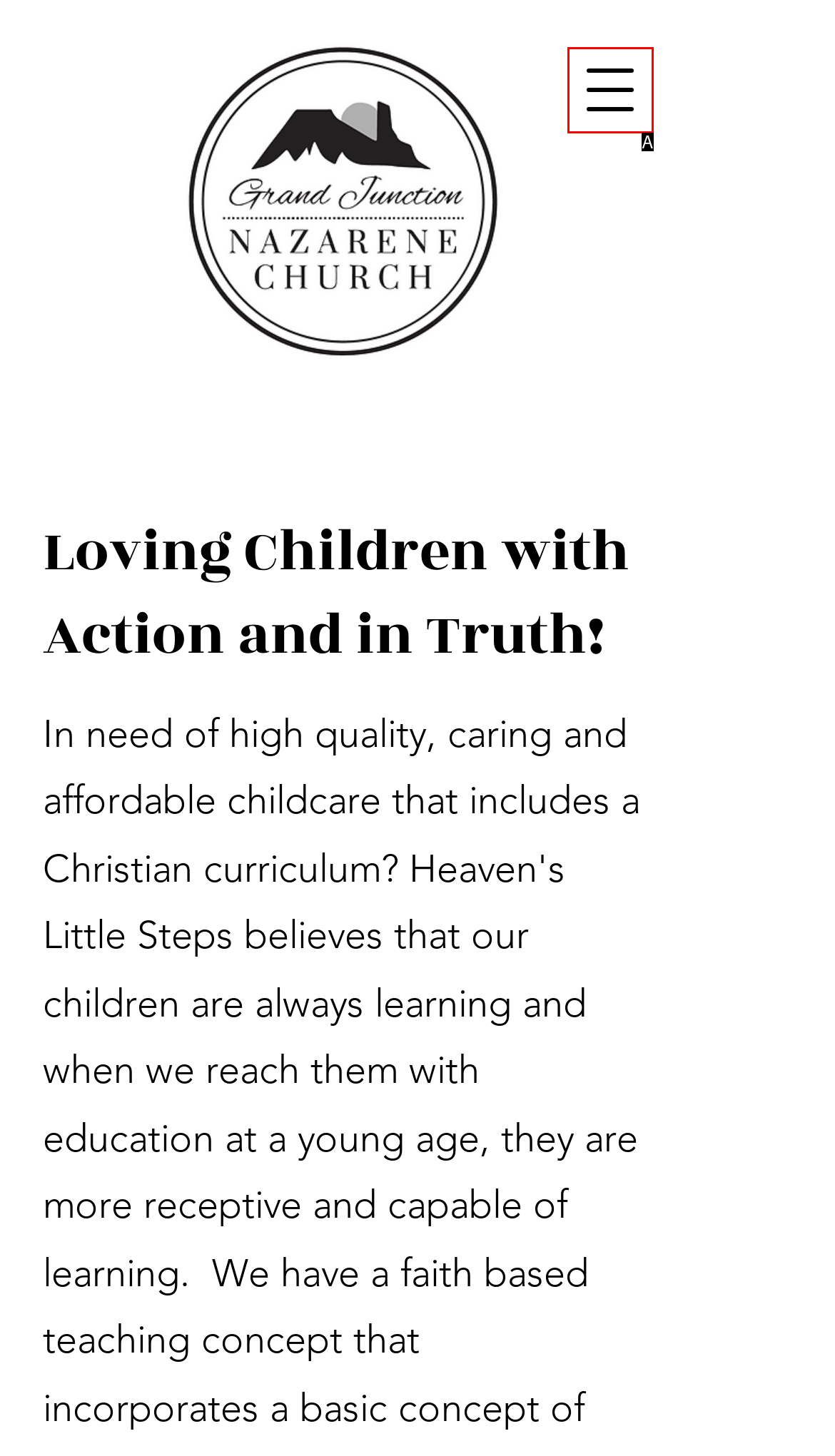Identify the HTML element that corresponds to the description: aria-label="Open navigation menu" Provide the letter of the matching option directly from the choices.

A